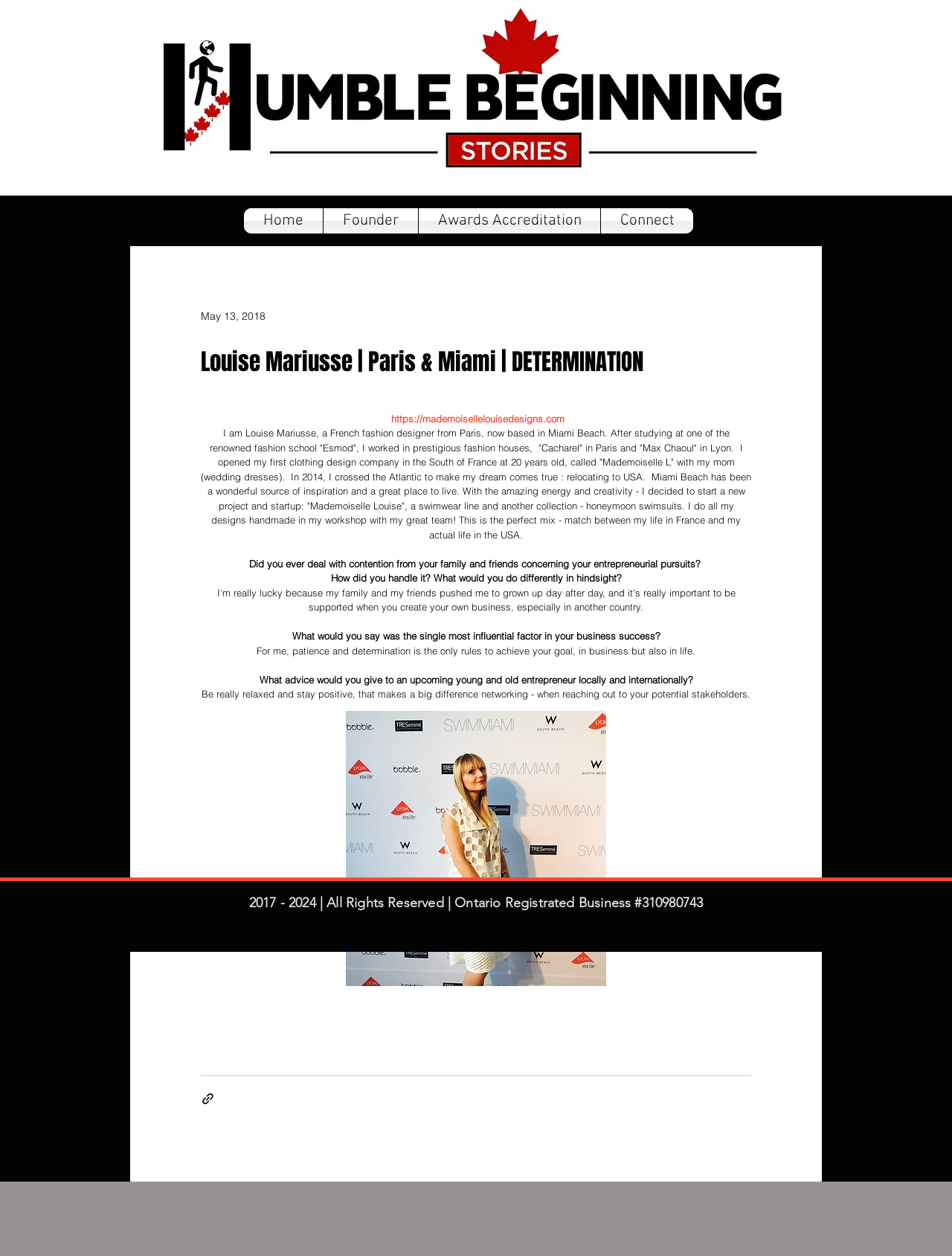What is the name of Louise Mariusse's swimwear line?
Give a single word or phrase answer based on the content of the image.

Mademoiselle Louise